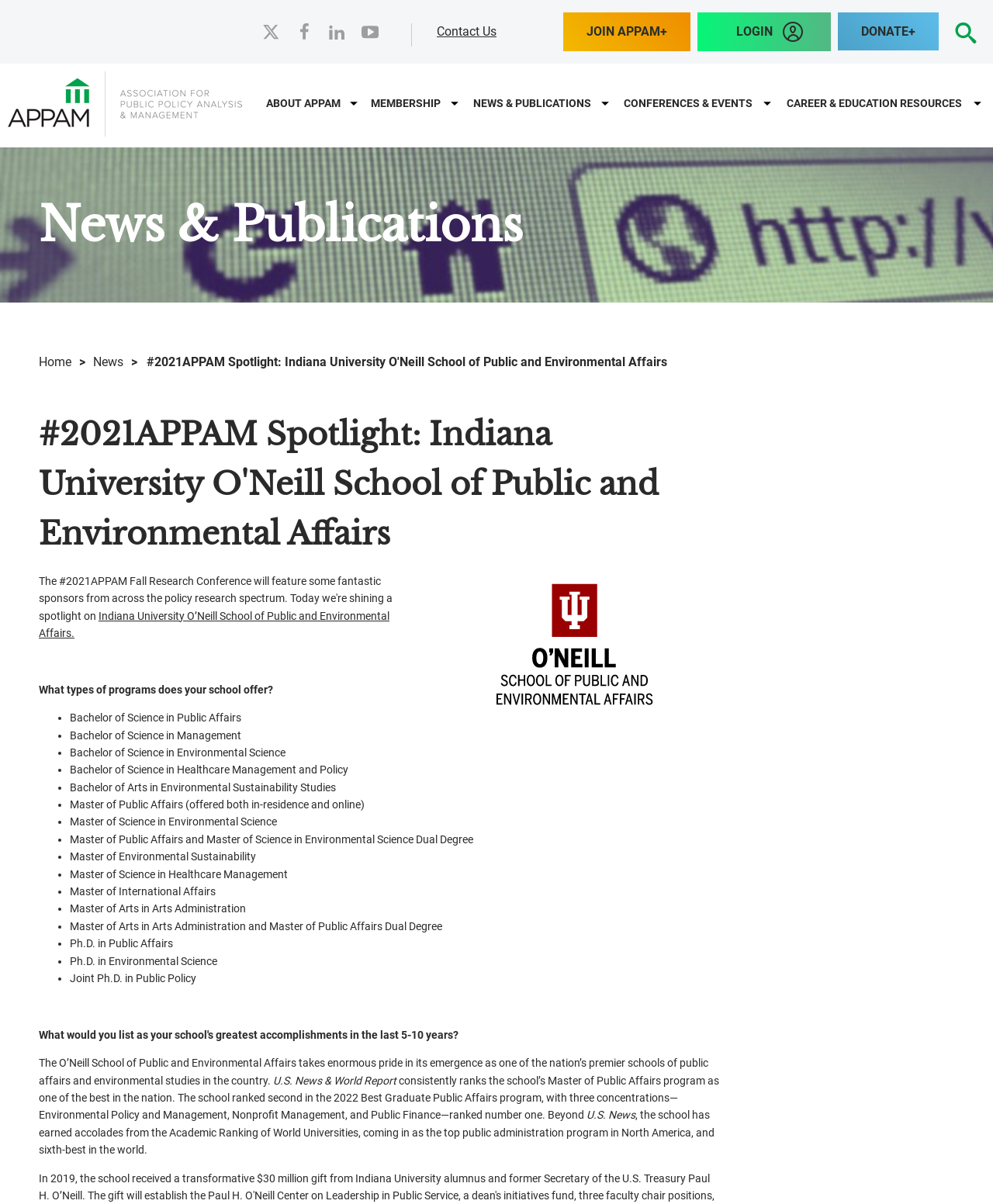Using the webpage screenshot, locate the HTML element that fits the following description and provide its bounding box: "Education for Public Service Careers".

[0.718, 0.148, 0.988, 0.167]